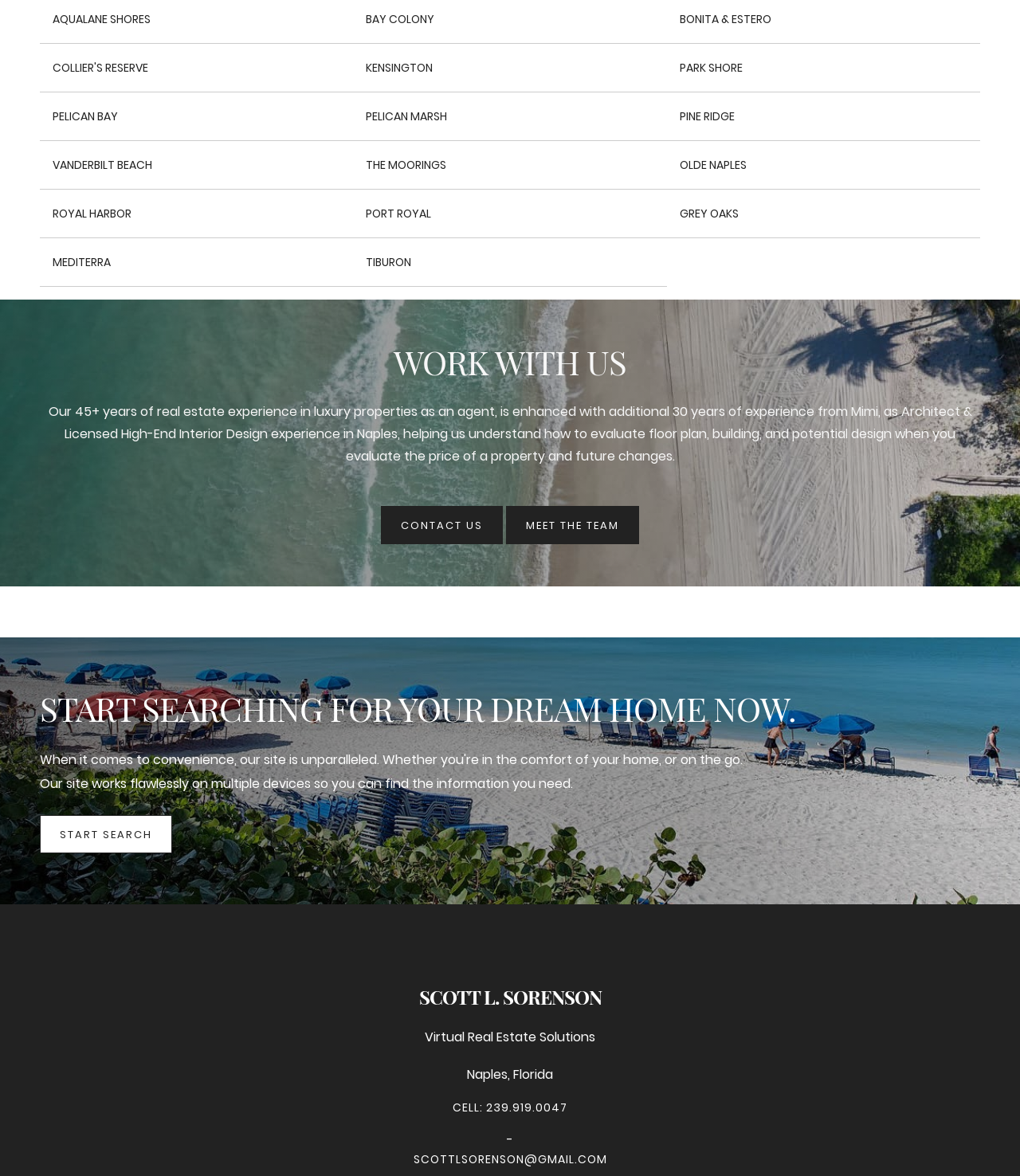Please identify the bounding box coordinates of the clickable area that will allow you to execute the instruction: "Start searching for your dream home".

[0.039, 0.693, 0.169, 0.726]